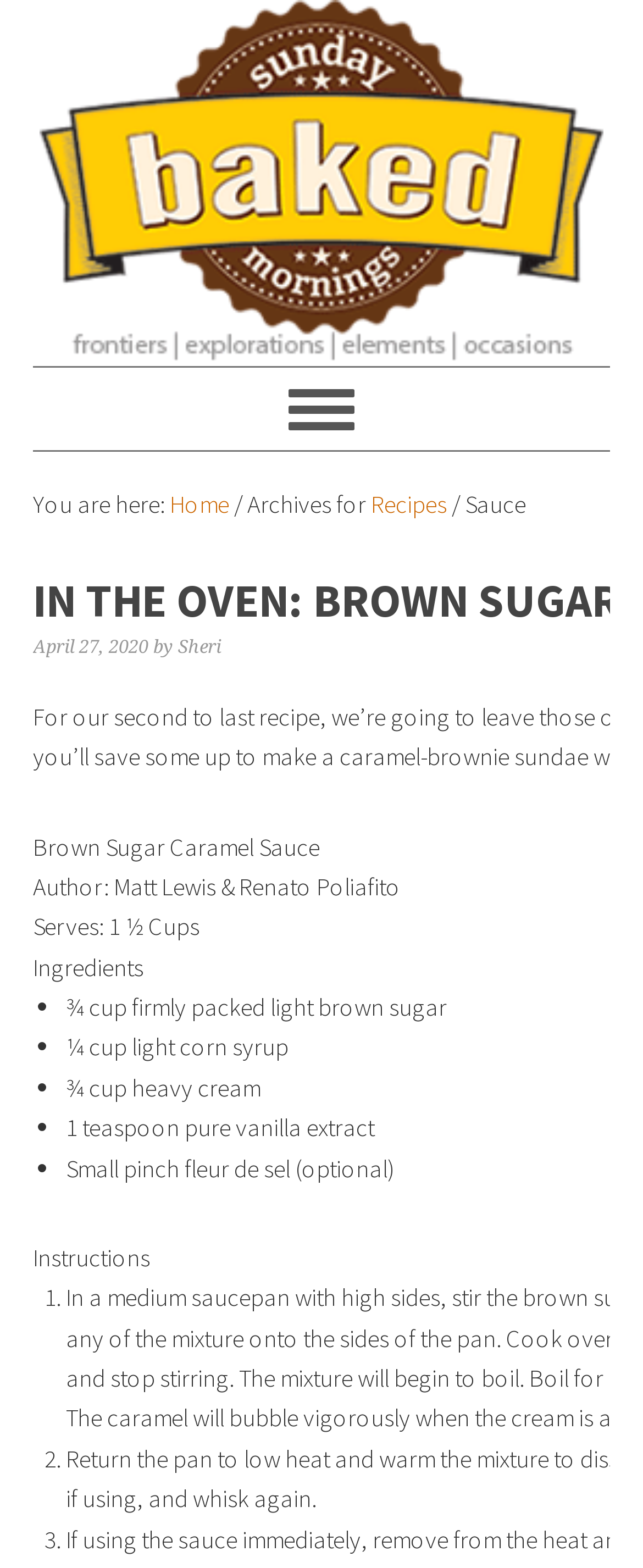Produce an extensive caption that describes everything on the webpage.

The webpage is about a recipe for Brown Sugar Caramel Sauce. At the top, there is a navigation bar with a link to "BAKED SUNDAY MORNINGS" and a breadcrumb trail showing the current location, which is "Archives for Recipes > Sauce". 

Below the navigation bar, there is a title section with the recipe name "Brown Sugar Caramel Sauce" and information about the author, Matt Lewis & Renato Poliafito, and the serving size, 1 1⁄2 Cups. 

The main content of the recipe is divided into two sections: Ingredients and Instructions. The Ingredients section lists the required items, including brown sugar, light corn syrup, heavy cream, vanilla extract, and fleur de sel, each marked with a bullet point. 

The Instructions section is a step-by-step guide, with each step numbered and describing the actions to take to prepare the sauce.